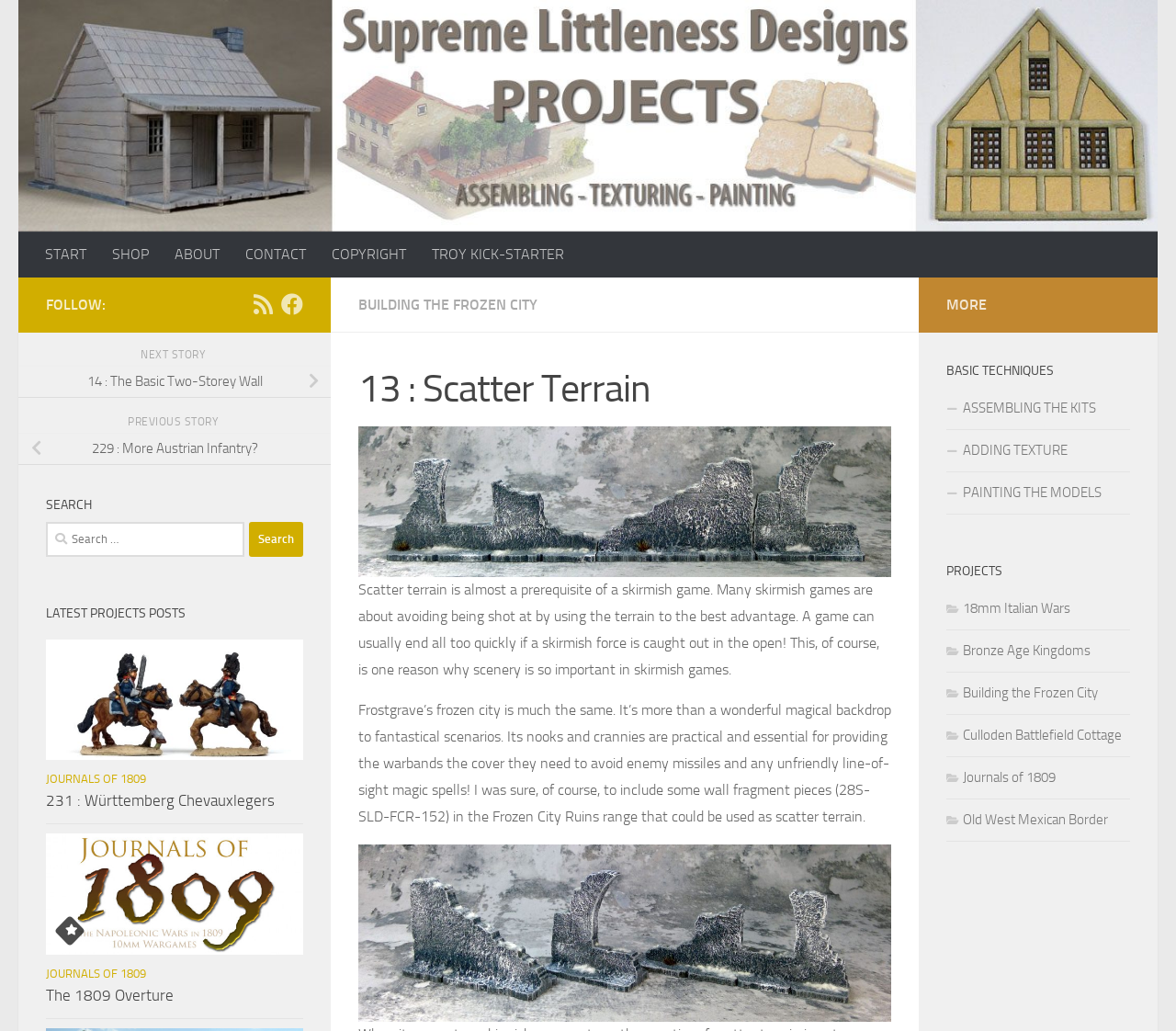Give an extensive and precise description of the webpage.

This webpage is about Supreme Littleness Designs Projects, specifically focusing on Scatter Terrain. At the top, there is a navigation menu with links to "START", "SHOP", "ABOUT", "CONTACT", "COPYRIGHT", and "TROY KICK-STARTER". Below the navigation menu, there is a prominent heading "13 : Scatter Terrain" followed by a figure and two blocks of text discussing the importance of scatter terrain in skirmish games, particularly in Frostgrave's frozen city.

To the left of the main content, there are links to follow Supreme Littleness Designs on RSS and Facebook, as well as a "NEXT STORY" and "PREVIOUS STORY" navigation. Above the main content, there is a search bar with a heading "SEARCH" and a button to submit the search query.

Below the main content, there are sections for "LATEST PROJECTS POSTS" and "BASIC TECHNIQUES". The "LATEST PROJECTS POSTS" section contains links to various projects, including "JOURNALS OF 1809" and "231 : Württemberg Chevauxlegers". The "BASIC TECHNIQUES" section has links to tutorials on assembling kits, adding texture, and painting models.

On the right side of the page, there is a section for "PROJECTS" with links to various projects, including "18mm Italian Wars", "Bronze Age Kingdoms", "Building the Frozen City", and more.